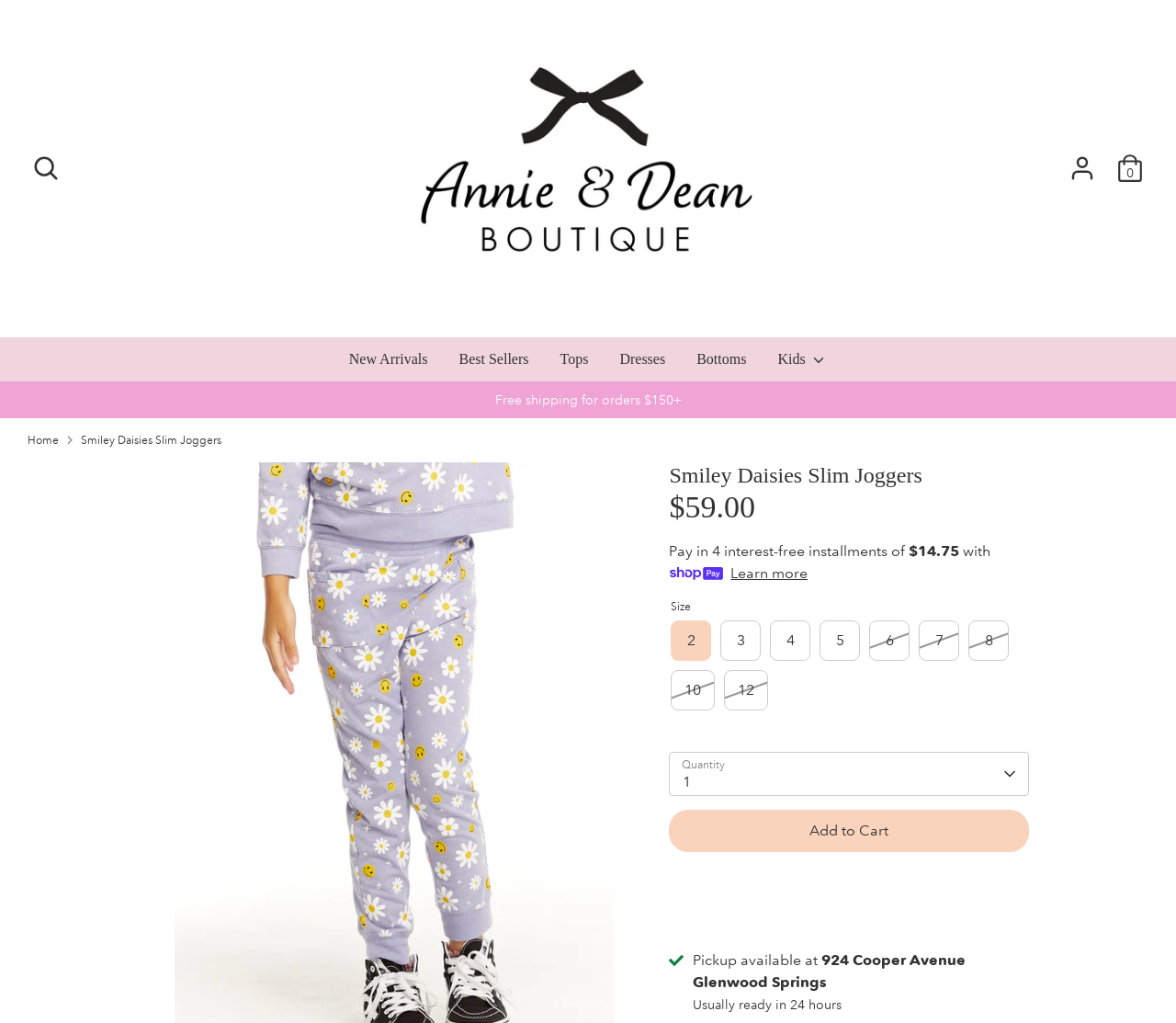Please specify the bounding box coordinates for the clickable region that will help you carry out the instruction: "Open search".

[0.166, 0.146, 0.195, 0.184]